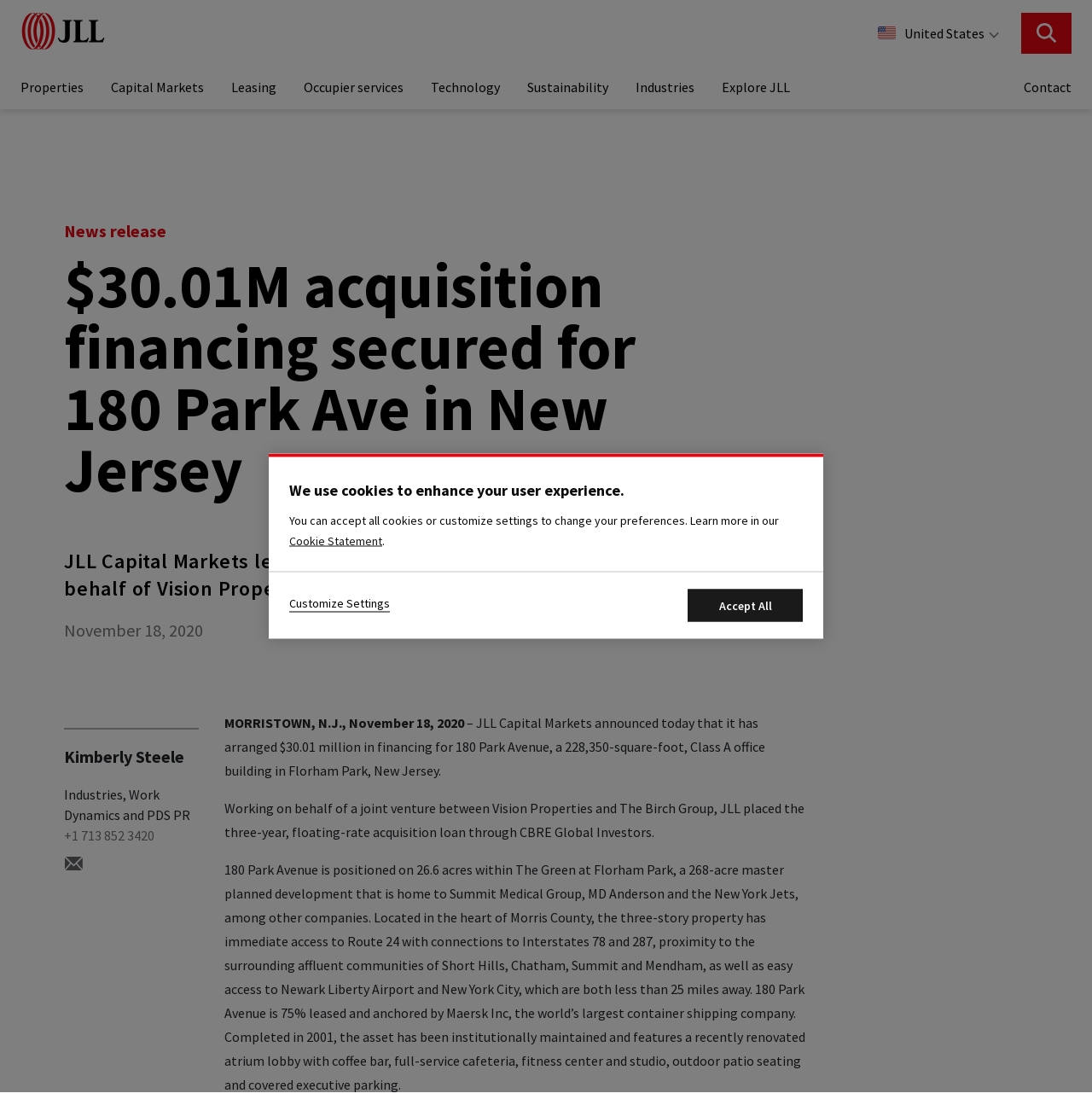Locate the UI element described as follows: "Finland". Return the bounding box coordinates as four float numbers between 0 and 1 in the order [left, top, right, bottom].

[0.473, 0.099, 0.505, 0.12]